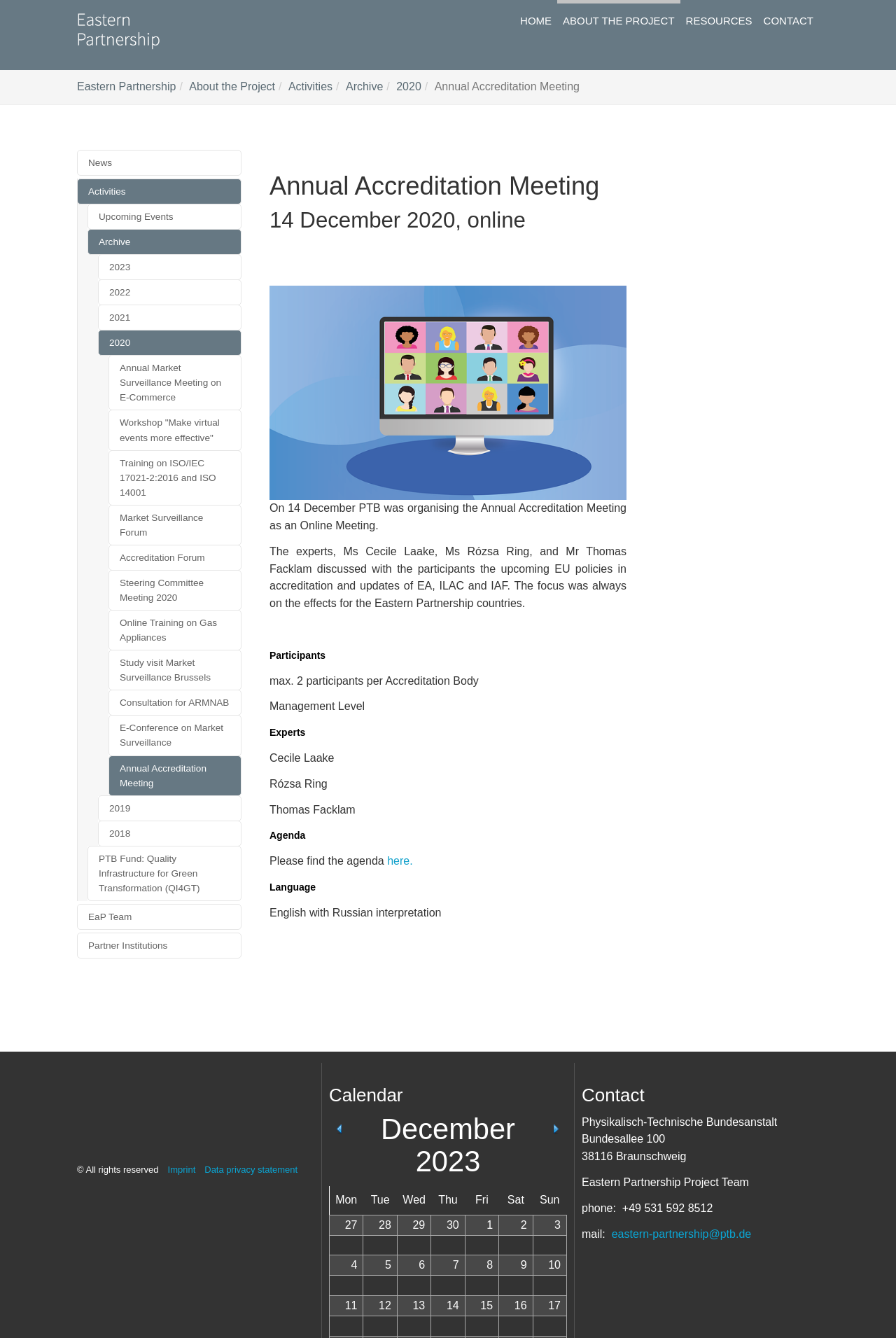Use a single word or phrase to answer the question: 
What is the language of the event?

English with Russian interpretation